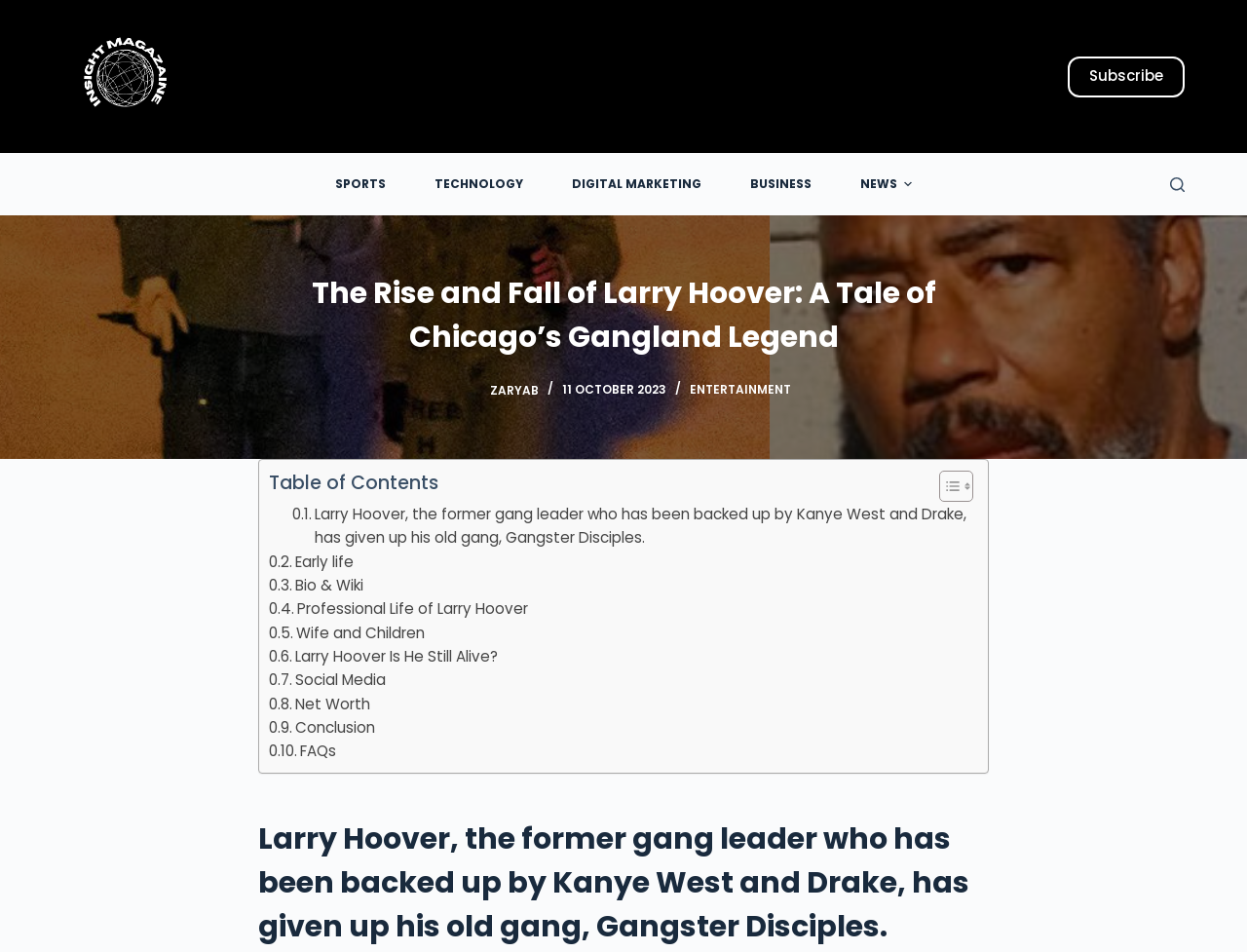Identify the main heading of the webpage and provide its text content.

The Rise and Fall of Larry Hoover: A Tale of Chicago’s Gangland Legend